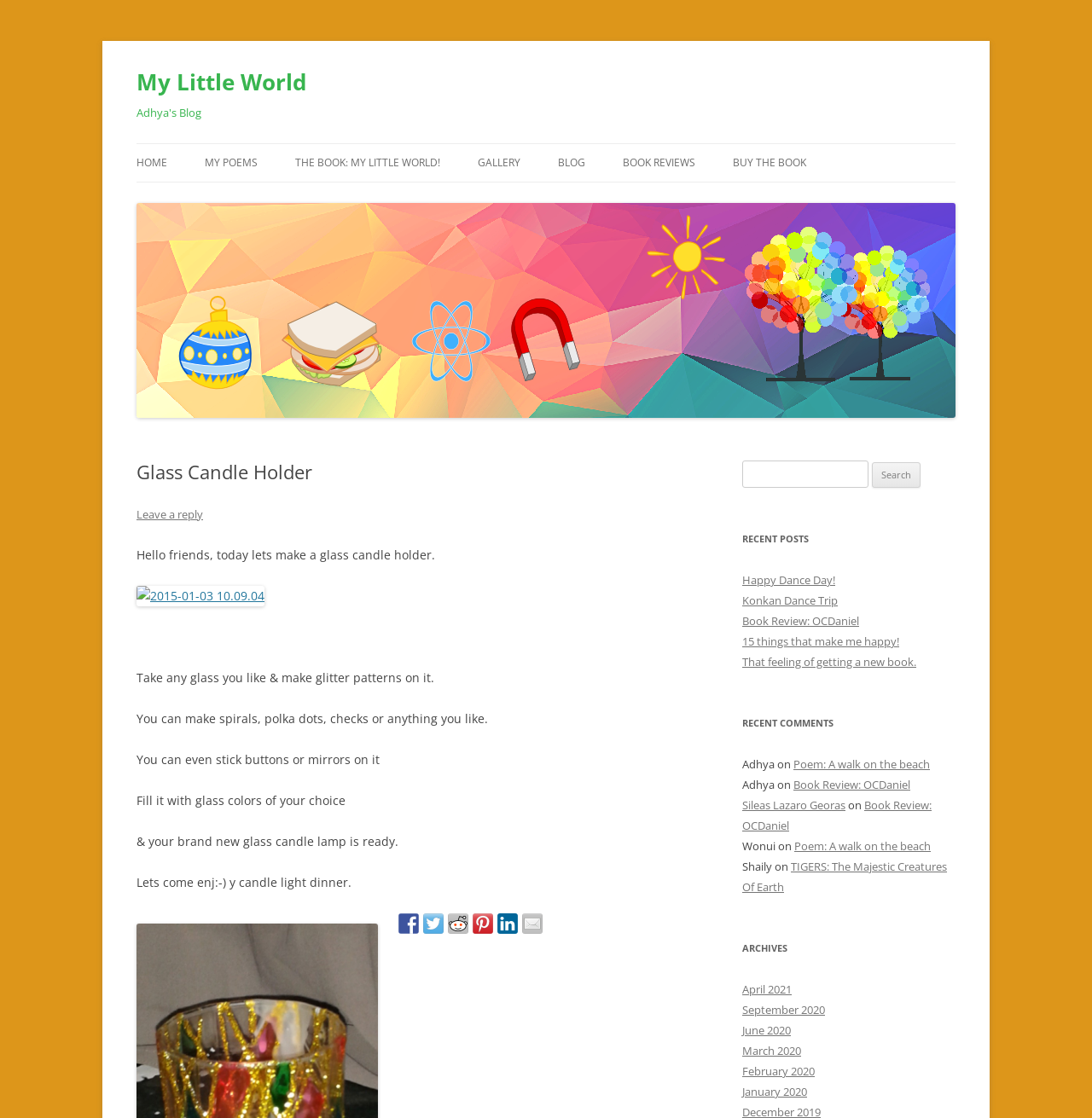What is the title of the latest post? From the image, respond with a single word or brief phrase.

Glass Candle Holder